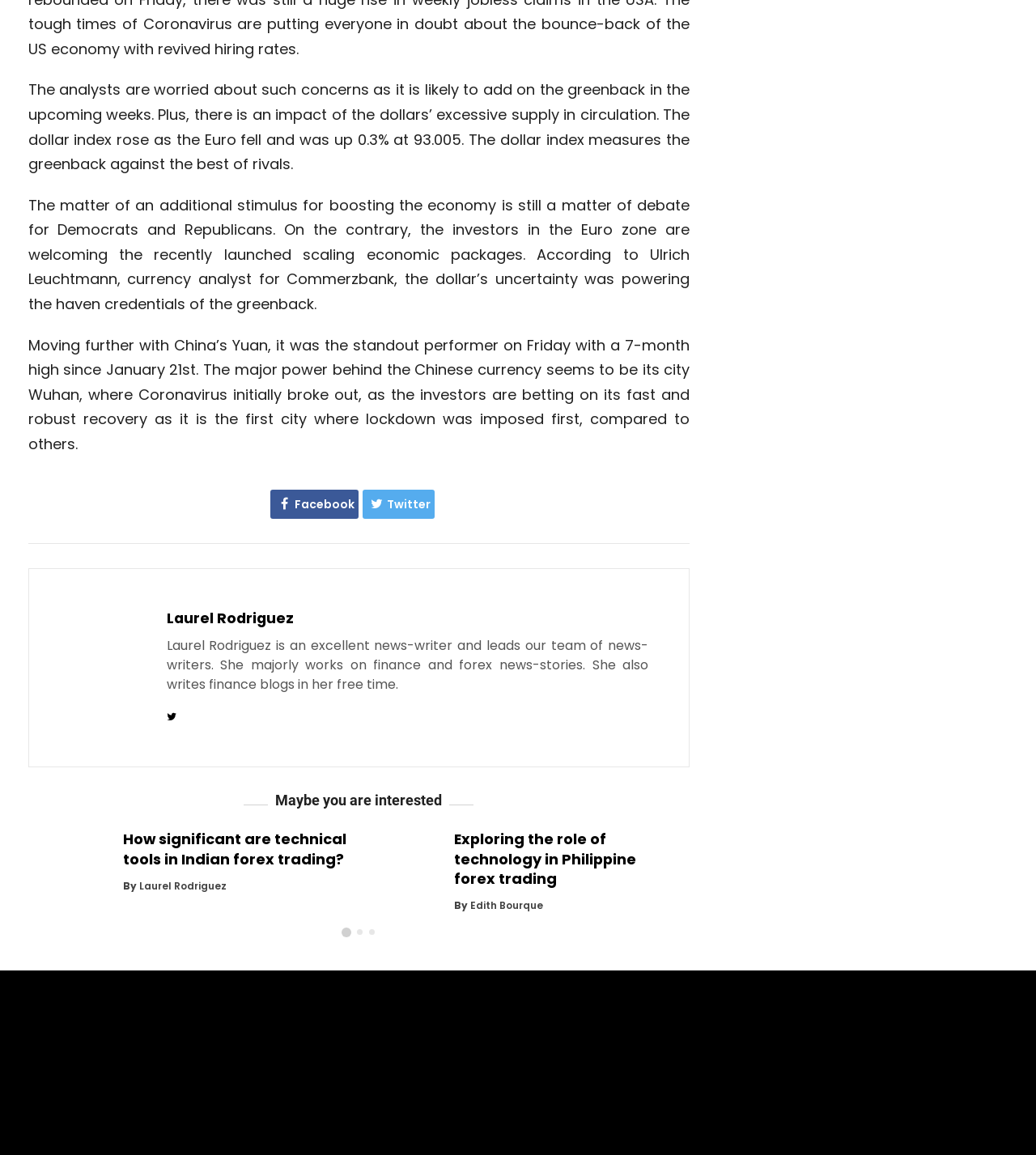Give the bounding box coordinates for this UI element: "Facebook". The coordinates should be four float numbers between 0 and 1, arranged as [left, top, right, bottom].

[0.261, 0.424, 0.346, 0.449]